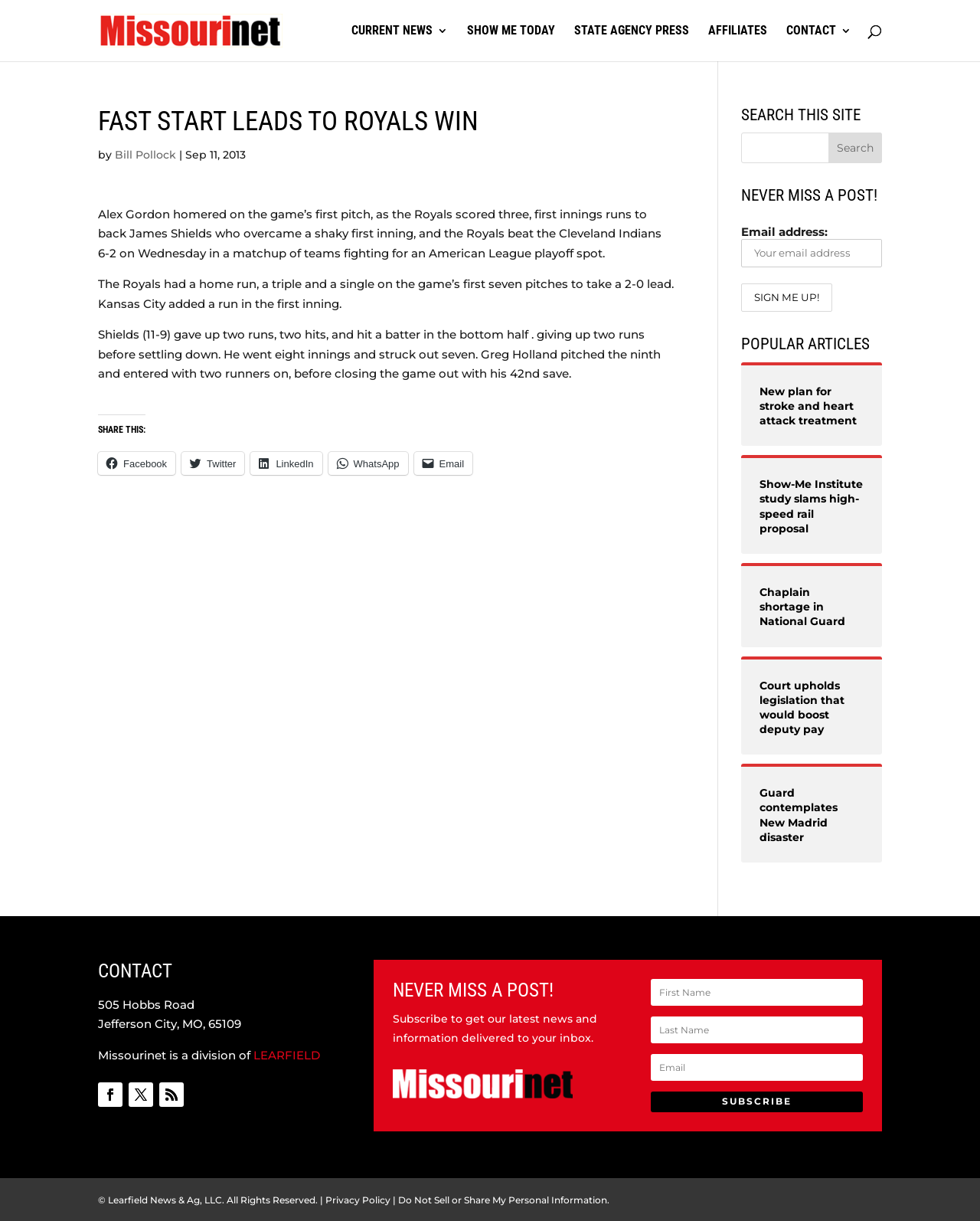Please give the bounding box coordinates of the area that should be clicked to fulfill the following instruction: "Share on Facebook". The coordinates should be in the format of four float numbers from 0 to 1, i.e., [left, top, right, bottom].

[0.1, 0.37, 0.179, 0.389]